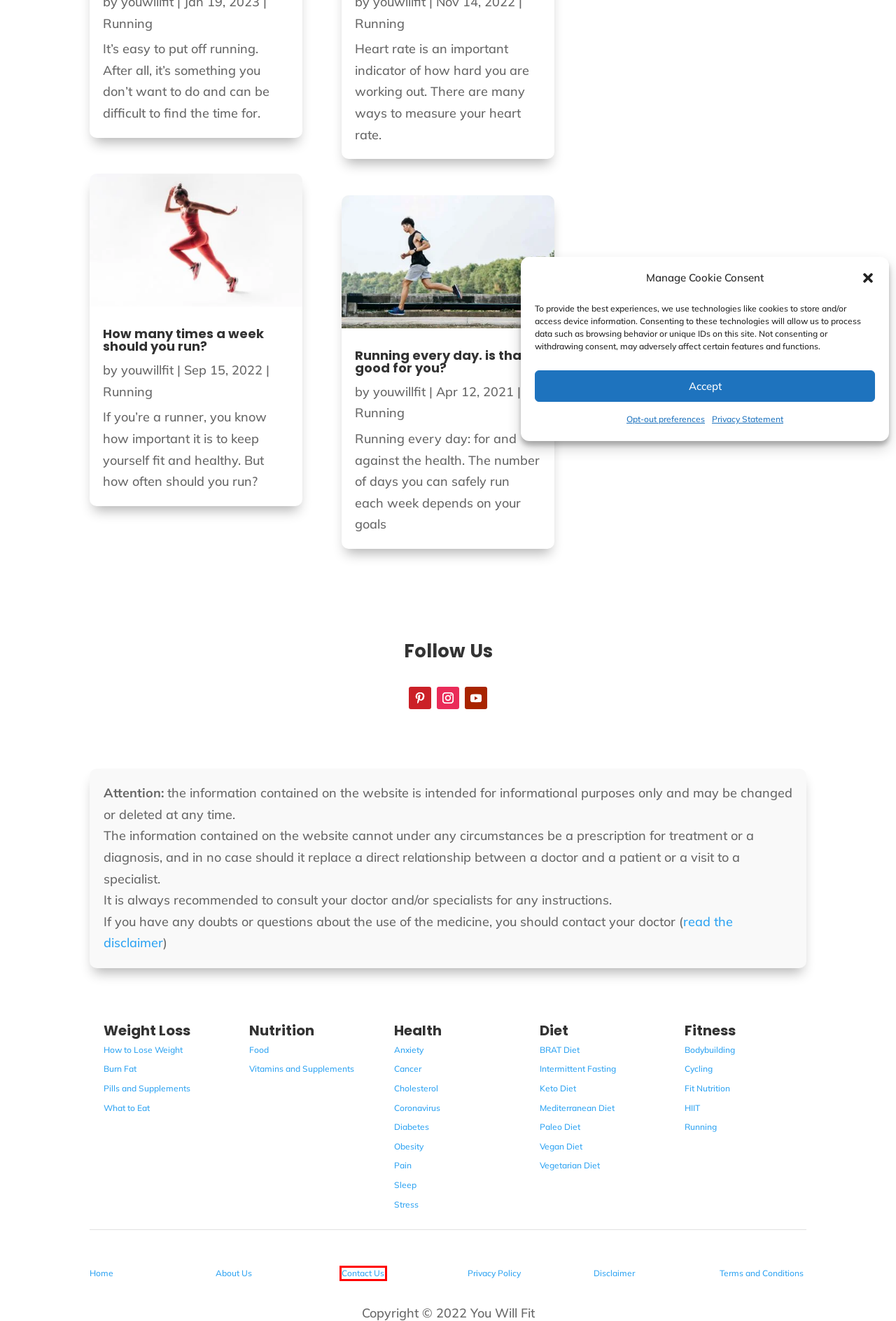Look at the given screenshot of a webpage with a red rectangle bounding box around a UI element. Pick the description that best matches the new webpage after clicking the element highlighted. The descriptions are:
A. Fit Nutrition - youwillfit Blog
B. Intermittent Fasting - youwillfit Blog
C. Contact Us - youwillfit
D. Vegan Diet - youwillfit Blog
E. Vitamins and Supplements - youwillfit Blog
F. Health - youwillfit Blog
G. Mediterranean Diet - youwillfit Blog
H. Running every day. is that good for you? - youwillfit Blog

C